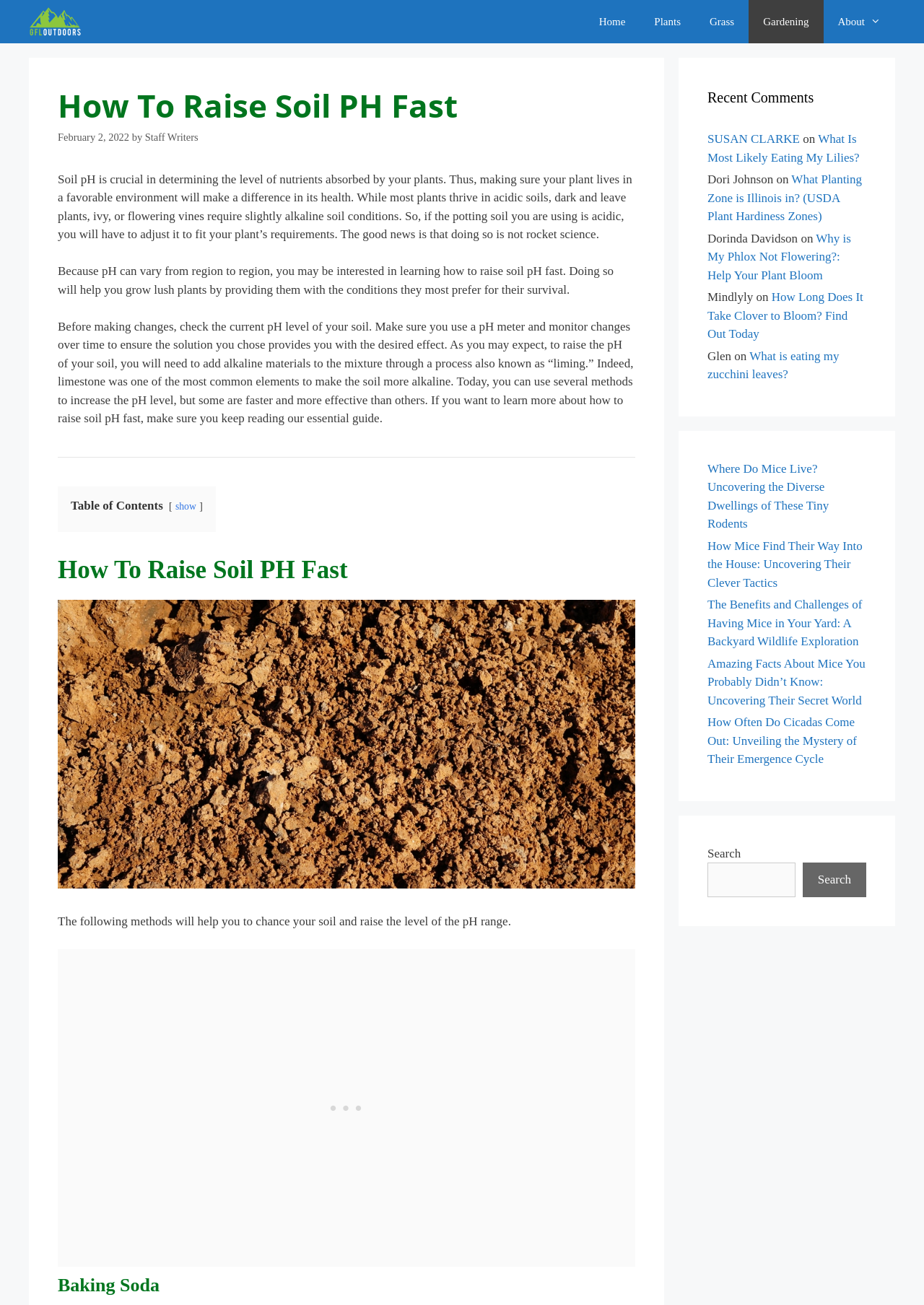Can you find the bounding box coordinates for the element to click on to achieve the instruction: "Search for something"?

[0.766, 0.661, 0.861, 0.687]